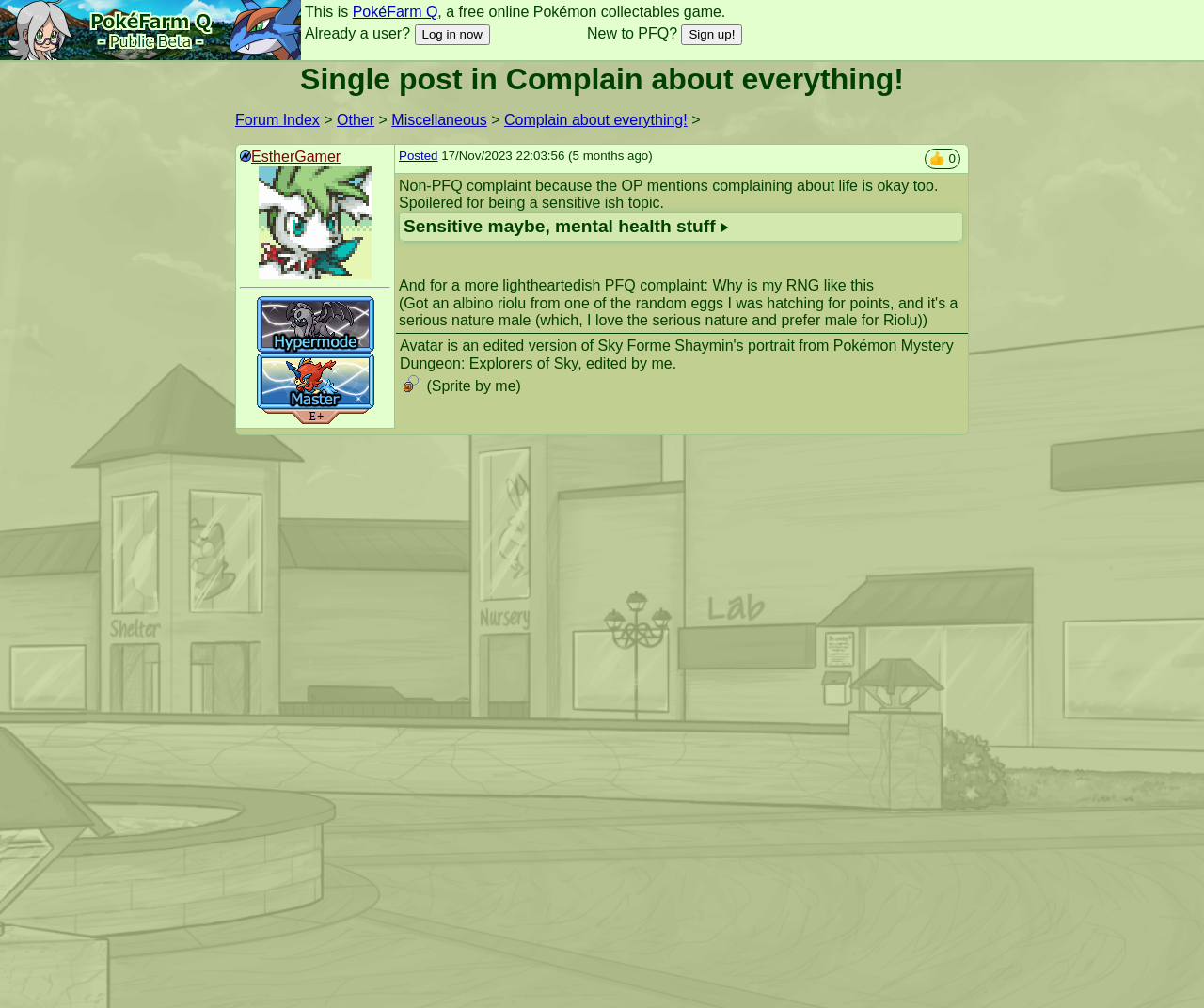Provide the bounding box coordinates of the area you need to click to execute the following instruction: "Click the 'Sign up!' button".

[0.566, 0.025, 0.617, 0.044]